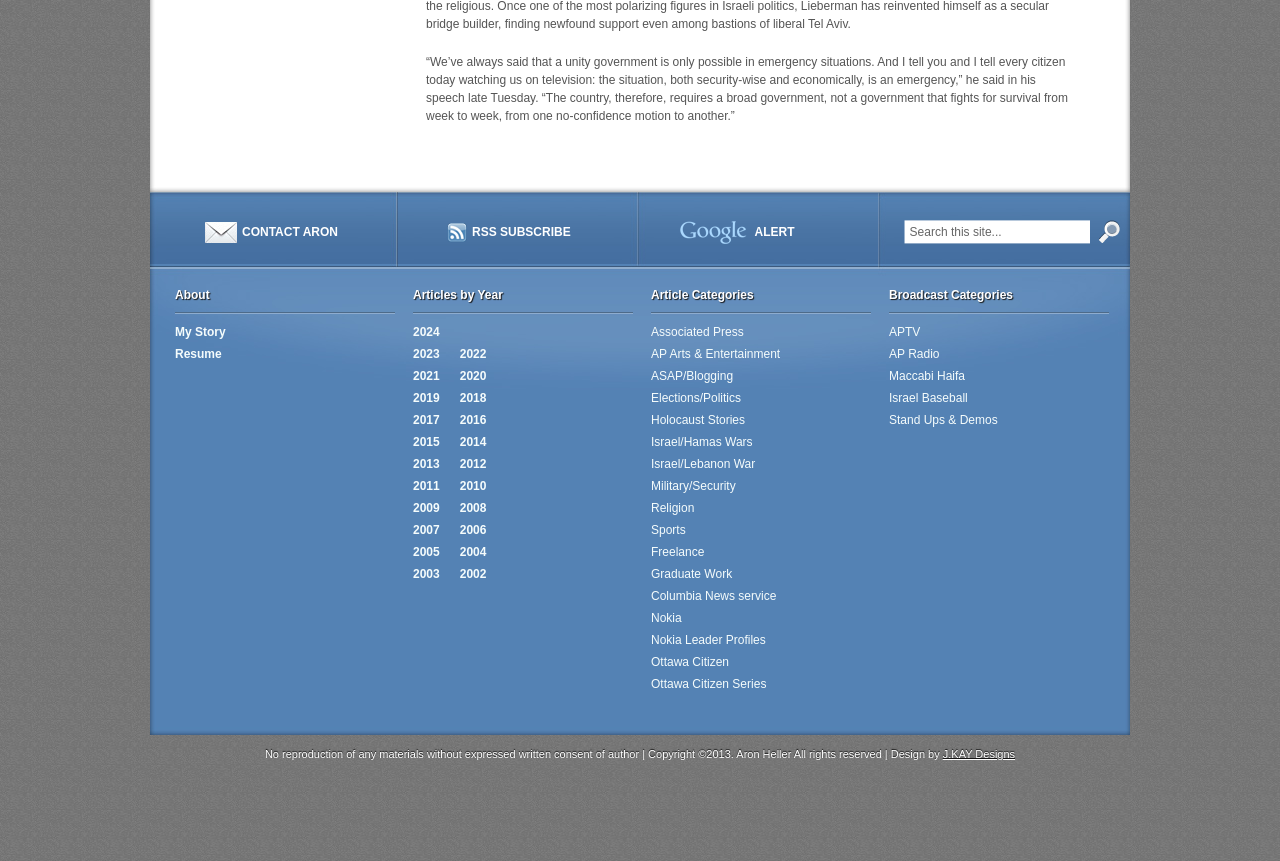Please identify the bounding box coordinates of the clickable area that will fulfill the following instruction: "view articles from 2024". The coordinates should be in the format of four float numbers between 0 and 1, i.e., [left, top, right, bottom].

[0.323, 0.377, 0.344, 0.394]